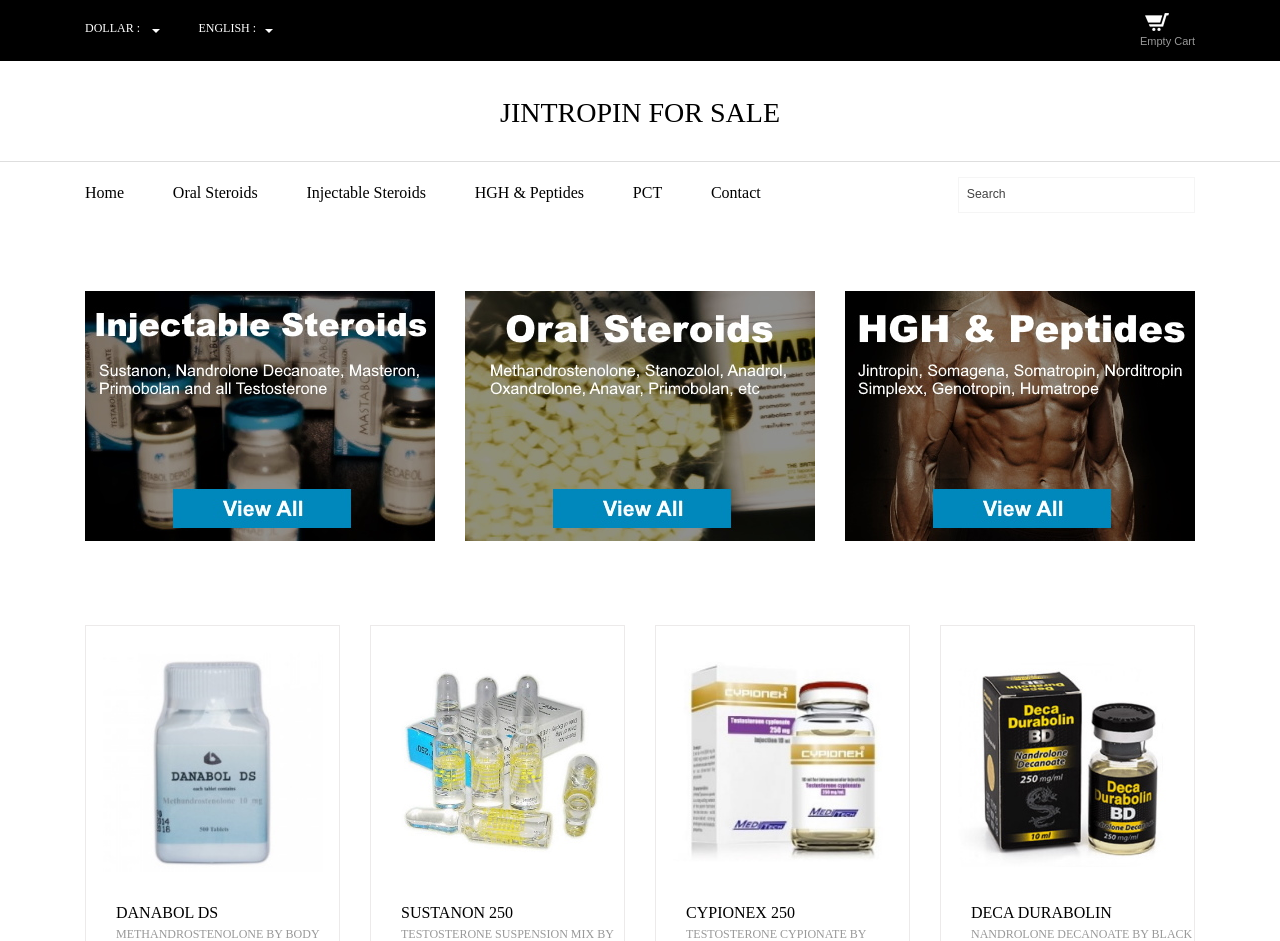What is the name of the first steroid product listed?
Provide a well-explained and detailed answer to the question.

The first link element with an image has a text 'Danabol DS', which suggests that it is the name of the first steroid product listed on the webpage.